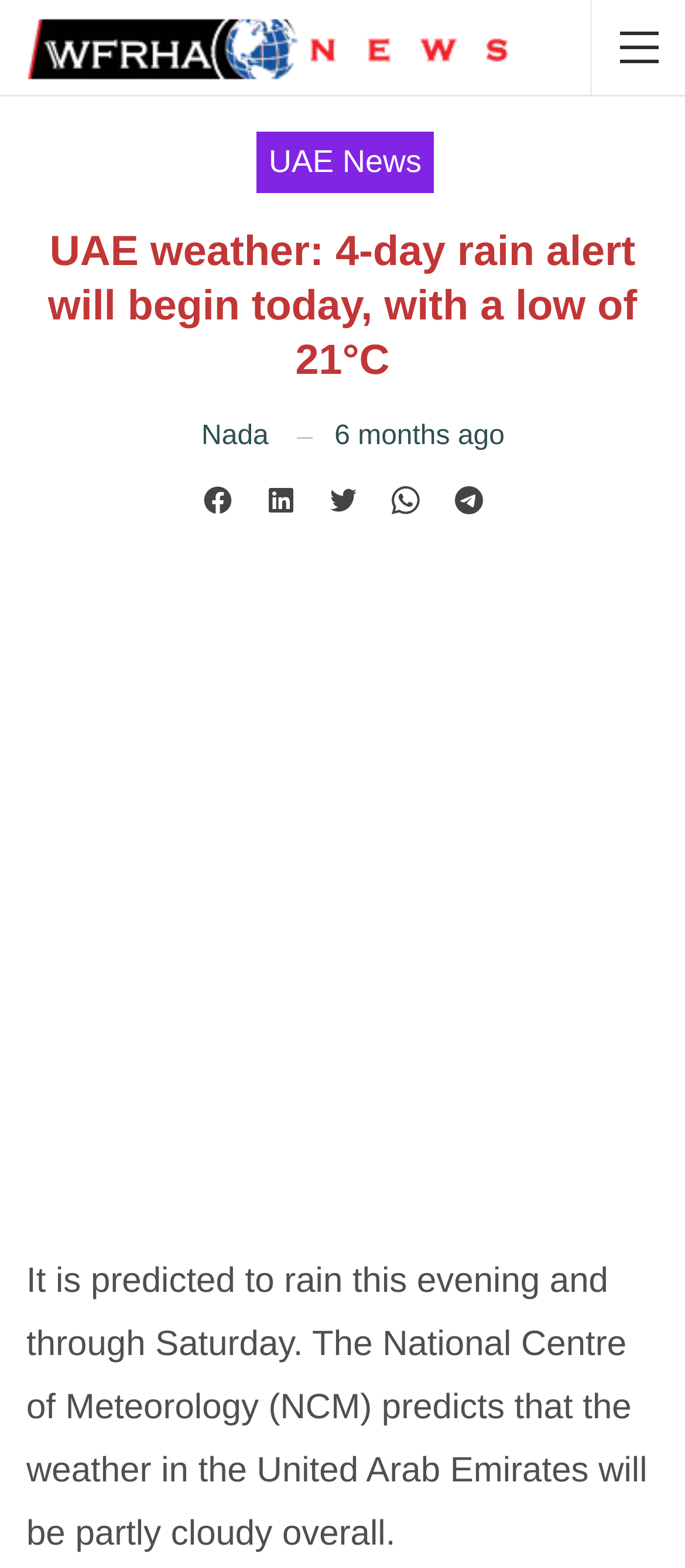Offer a detailed account of what is visible on the webpage.

The webpage appears to be a news article about the weather in the United Arab Emirates. At the top, there is a logo image of "Wfrha News Mobile" on the left, accompanied by a link to "UAE News" on the right. Below the logo, there is a prominent heading that reads "UAE weather: 4-day rain alert will begin today, with a low of 21°C".

On the same level as the heading, there is a link to the author "Nada" on the left, and a timestamp indicating that the article was published "6 months ago" on the right. Below the author link, there are social media links to Facebook, LinkedIn, Twitter, Whatsapp, and Telegram, each accompanied by a small icon.

The main content of the article is a paragraph of text that starts with "It is predicted to rain this evening and through Saturday. The National Centre of Meteorology (NCM) predicts that the weather in the United Arab Emirates will be partly cloudy overall." This text is located at the bottom of the page, spanning almost the entire width of the screen.